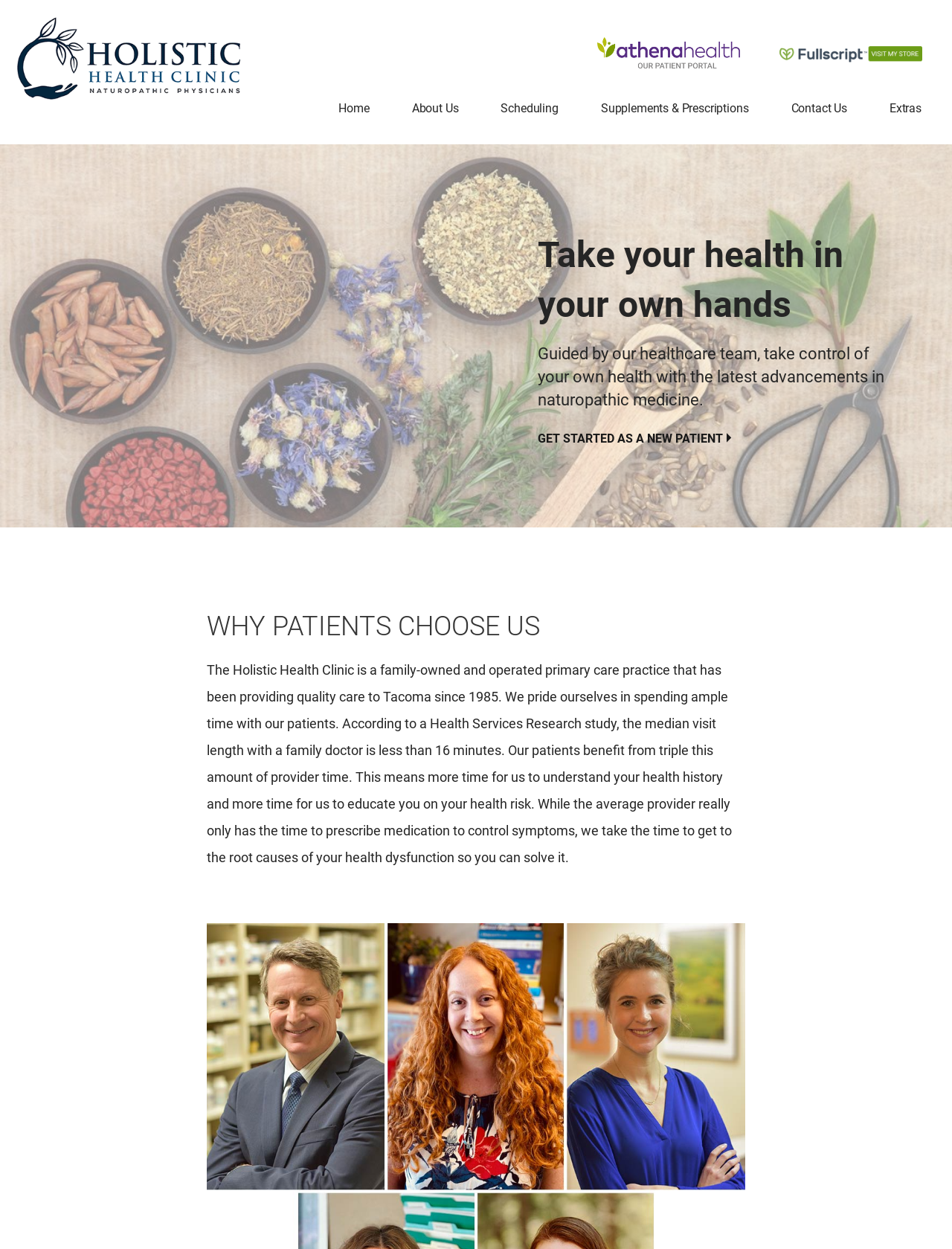Given the description "parent_node: HOLISTIC HEALTH CLINIC", provide the bounding box coordinates of the corresponding UI element.

[0.018, 0.071, 0.252, 0.082]